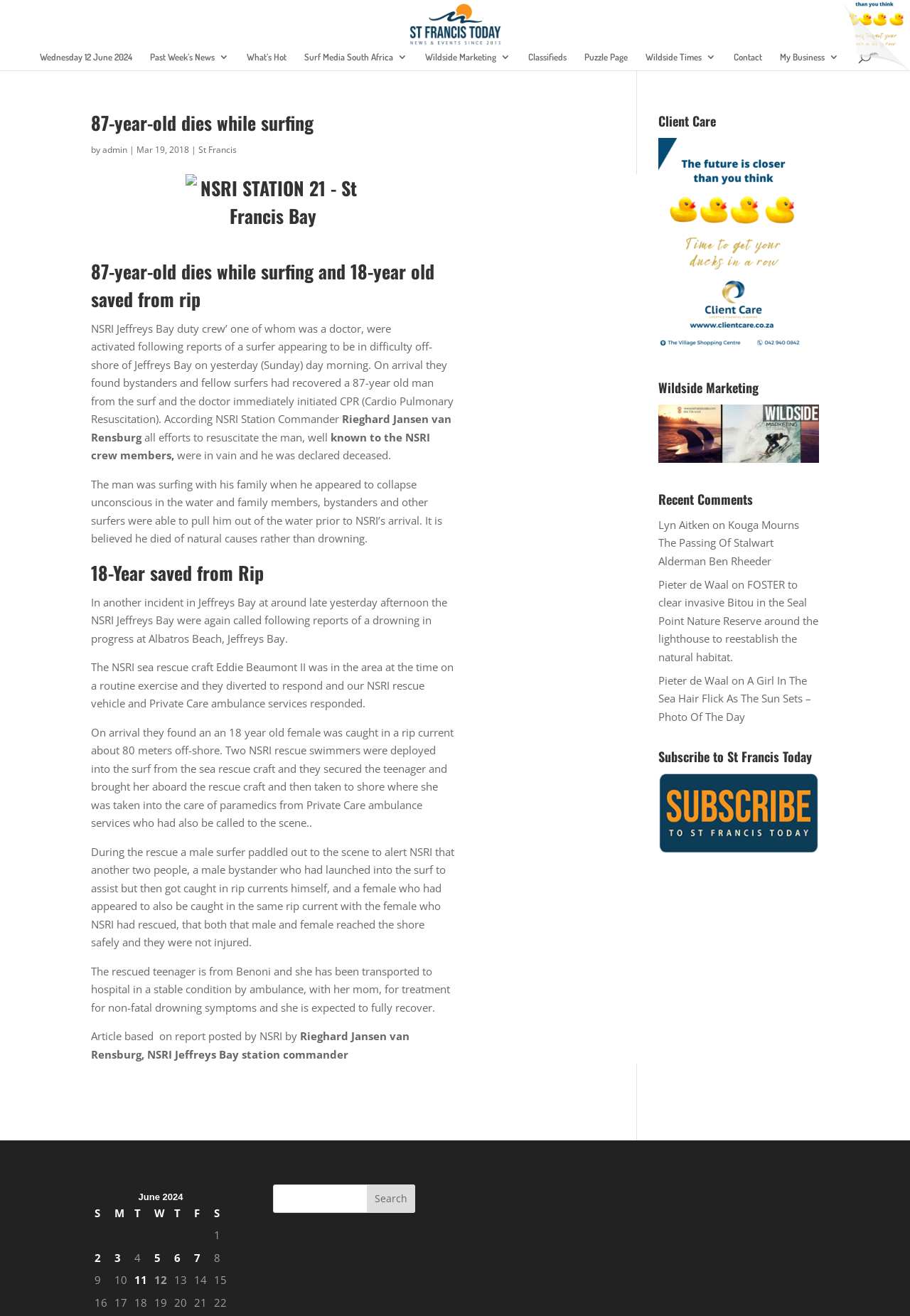Given the element description, predict the bounding box coordinates in the format (top-left x, top-left y, bottom-right x, bottom-right y). Make sure all values are between 0 and 1. Here is the element description: Wednesday 12 June 2024

[0.043, 0.039, 0.145, 0.053]